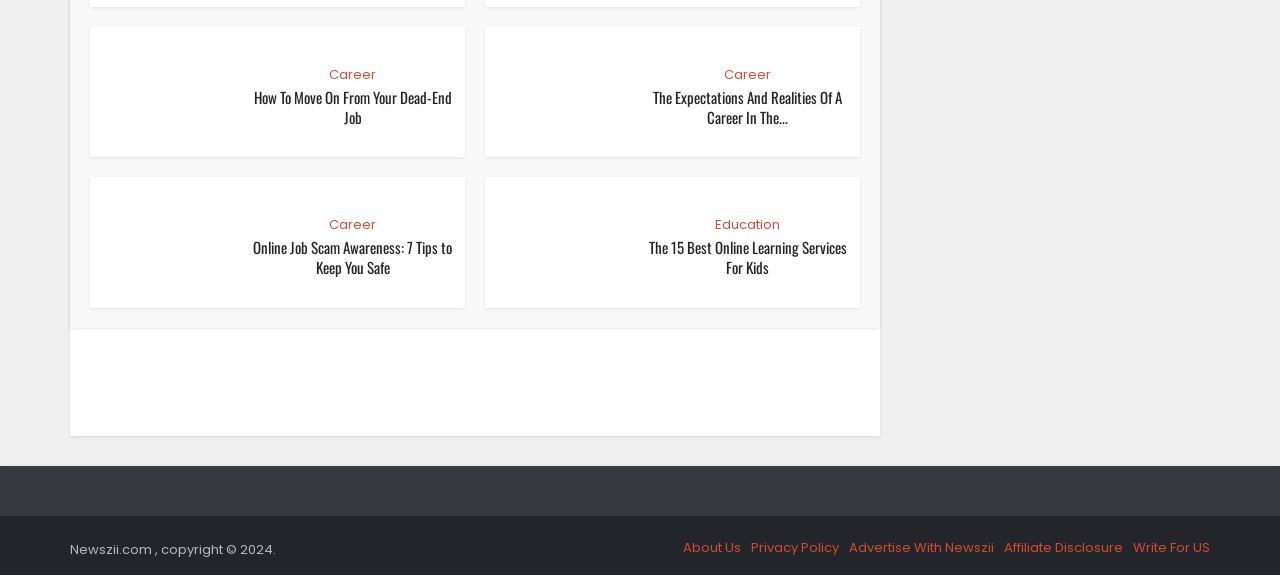Can you find the bounding box coordinates for the element that needs to be clicked to execute this instruction: "Read the article about moving on from a dead-end job"? The coordinates should be given as four float numbers between 0 and 1, i.e., [left, top, right, bottom].

[0.07, 0.046, 0.363, 0.273]